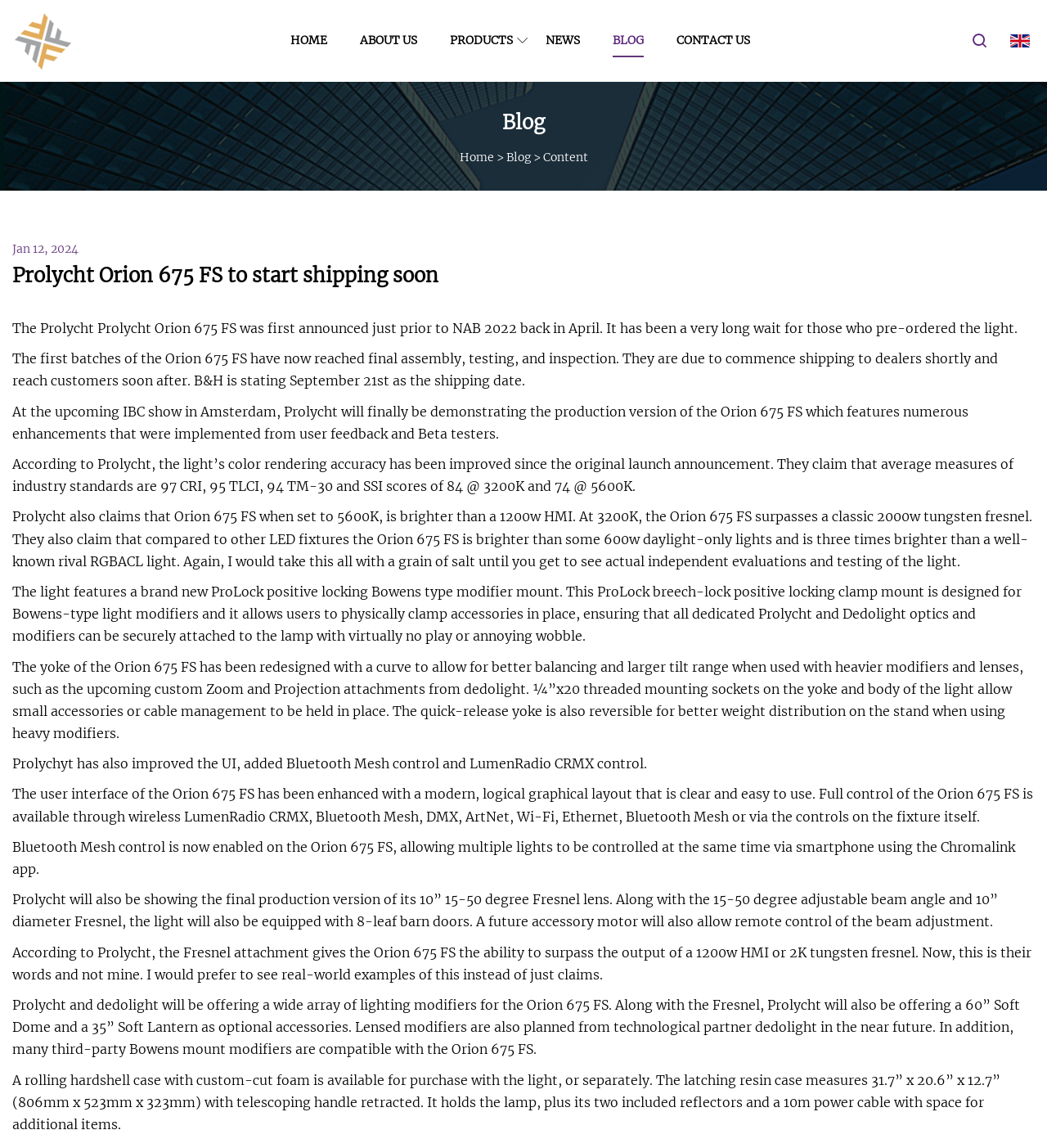What is the date mentioned in the blog post?
Based on the image, please offer an in-depth response to the question.

I found the date mentioned in the blog post by looking at the text that says 'Jan 12, 2024'. This is the date mentioned in the blog post.